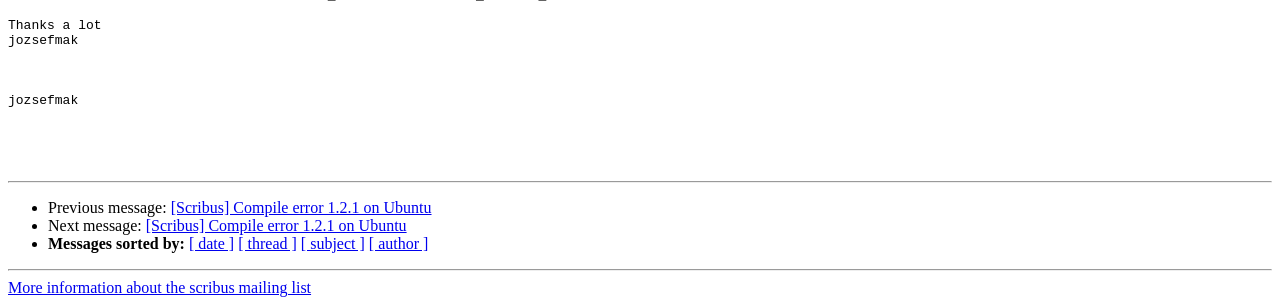Using the provided element description, identify the bounding box coordinates as (top-left x, top-left y, bottom-right x, bottom-right y). Ensure all values are between 0 and 1. Description: [ date ]

[0.148, 0.772, 0.183, 0.828]